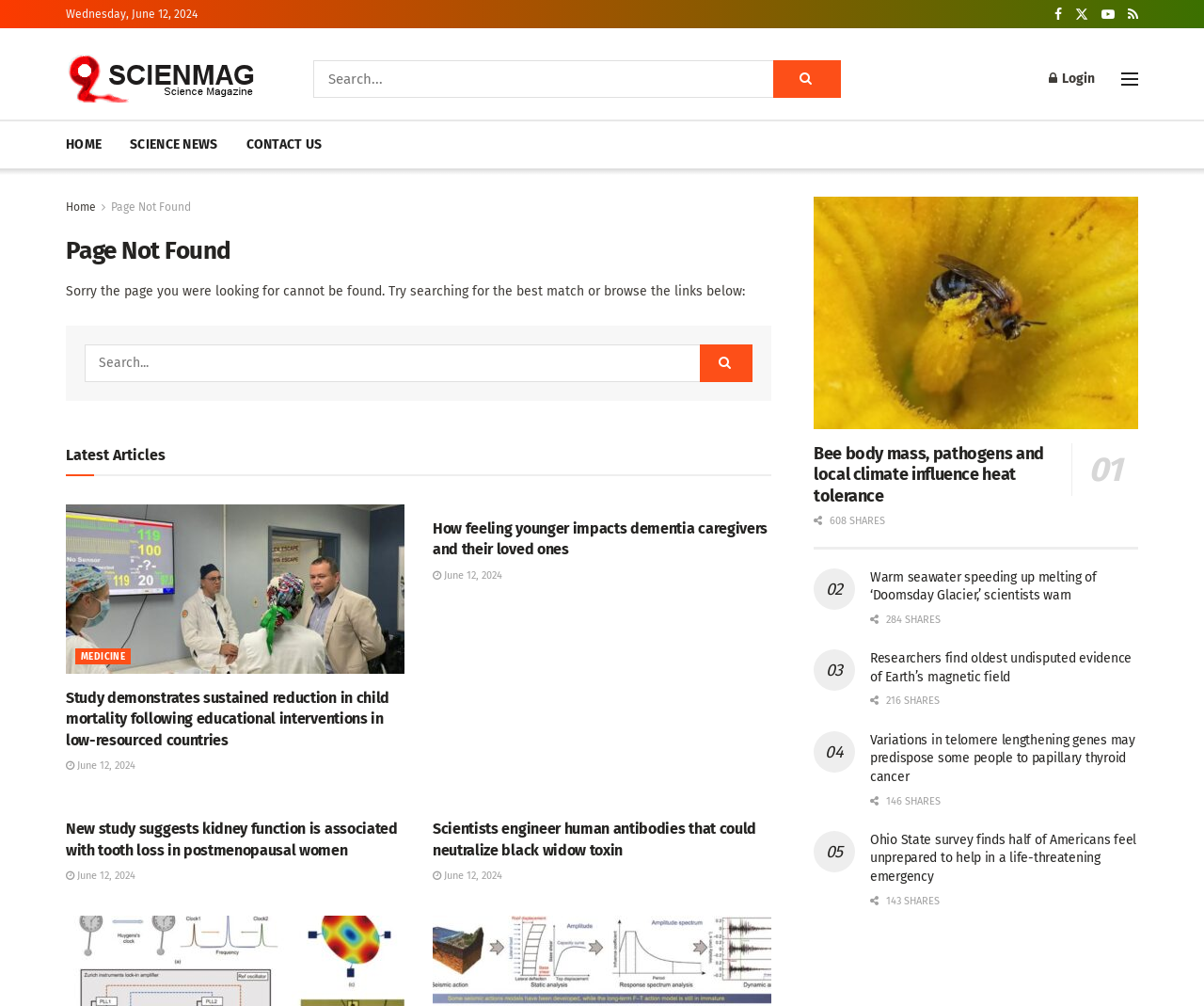What is the function of the button with the magnifying glass icon?
Give a one-word or short phrase answer based on the image.

Search Button